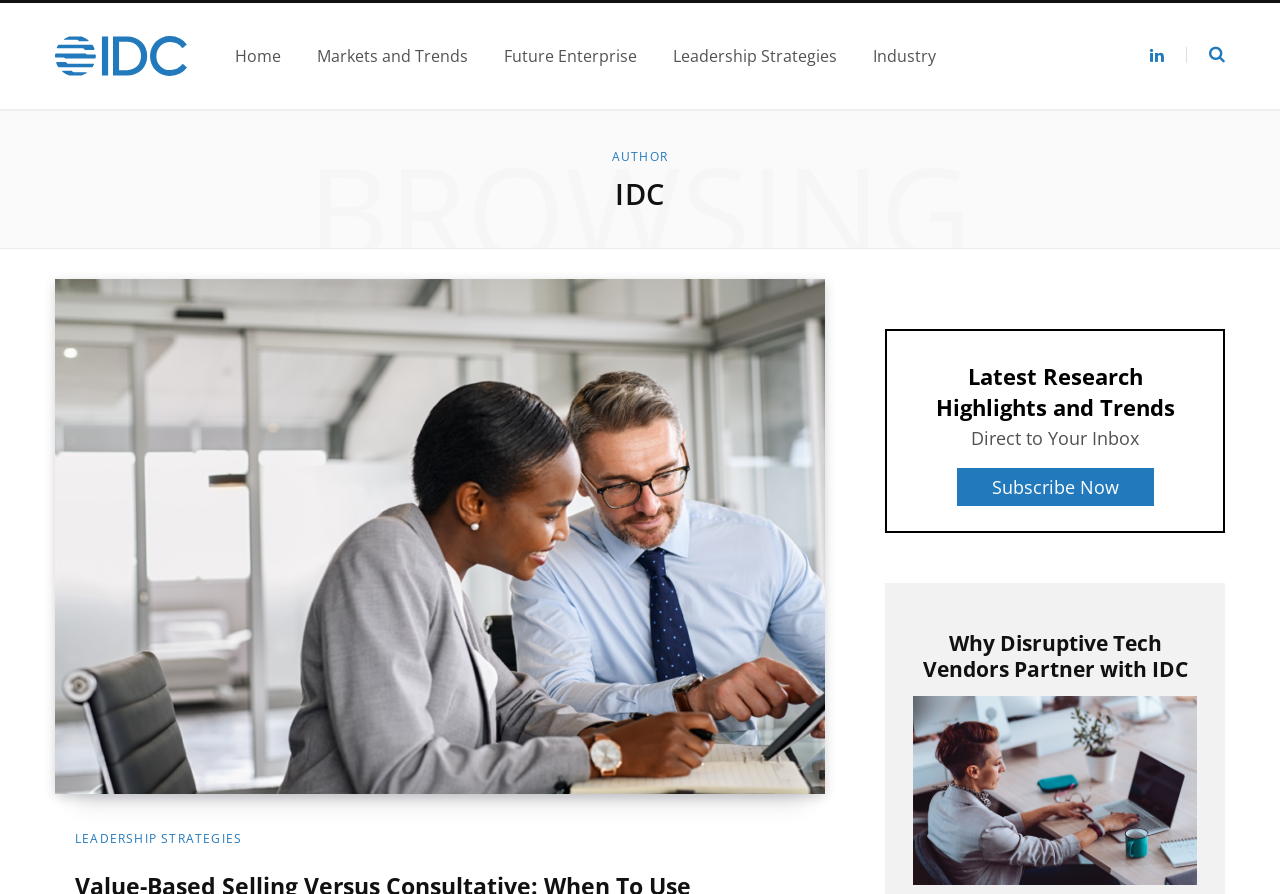Determine the bounding box coordinates of the clickable element necessary to fulfill the instruction: "click next". Provide the coordinates as four float numbers within the 0 to 1 range, i.e., [left, top, right, bottom].

None